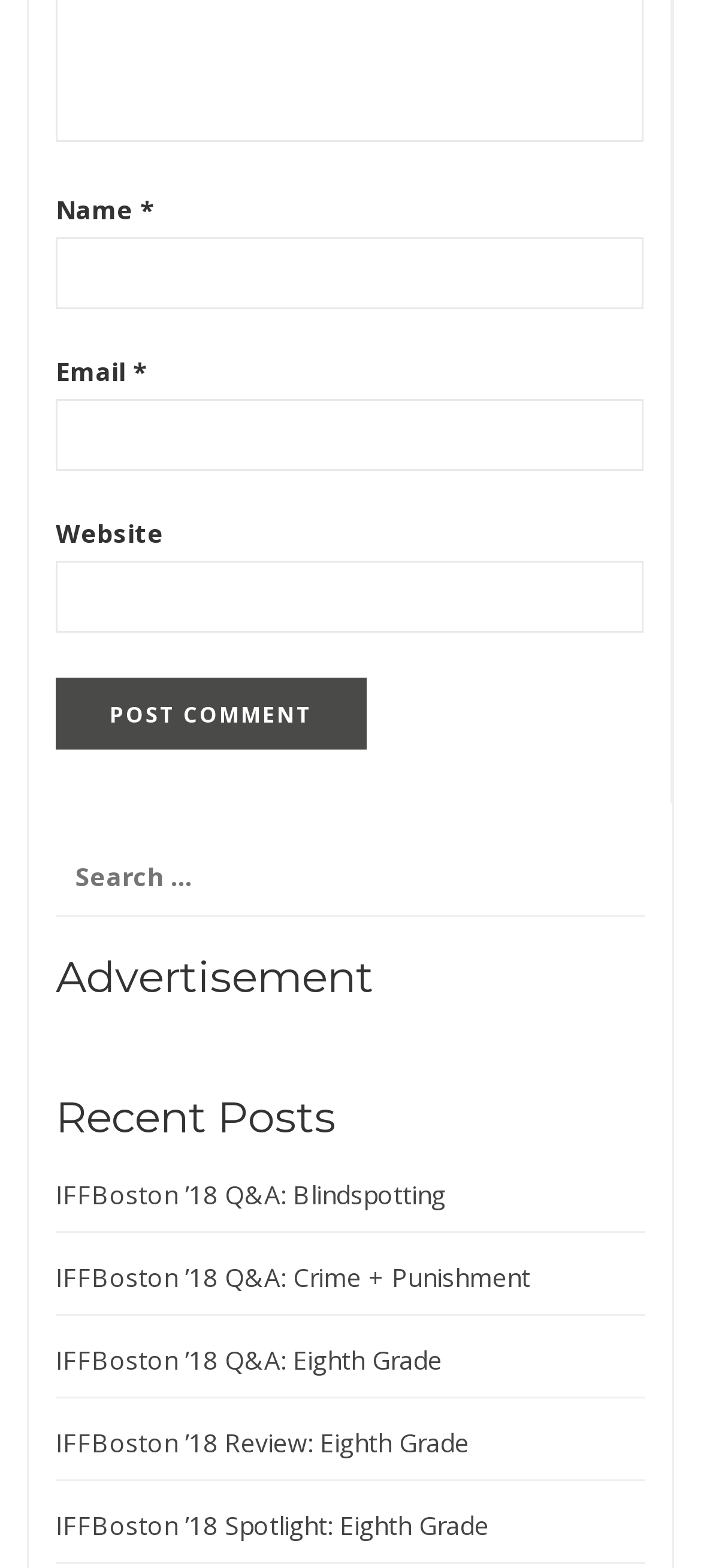Identify the coordinates of the bounding box for the element described below: "IFFBoston ’18 Q&A: Blindspotting". Return the coordinates as four float numbers between 0 and 1: [left, top, right, bottom].

[0.079, 0.751, 0.636, 0.773]